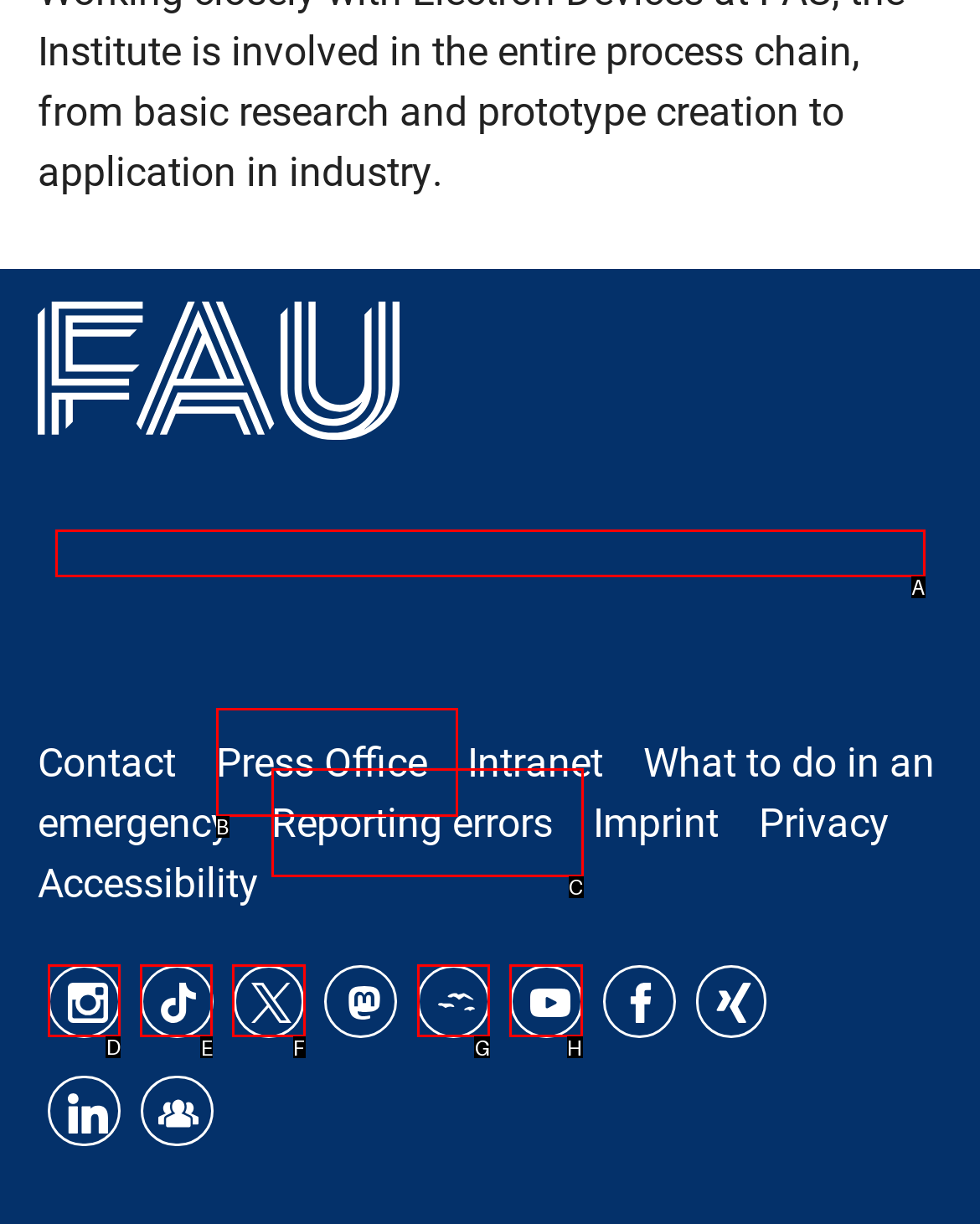Point out which HTML element you should click to fulfill the task: Open Instagram.
Provide the option's letter from the given choices.

D